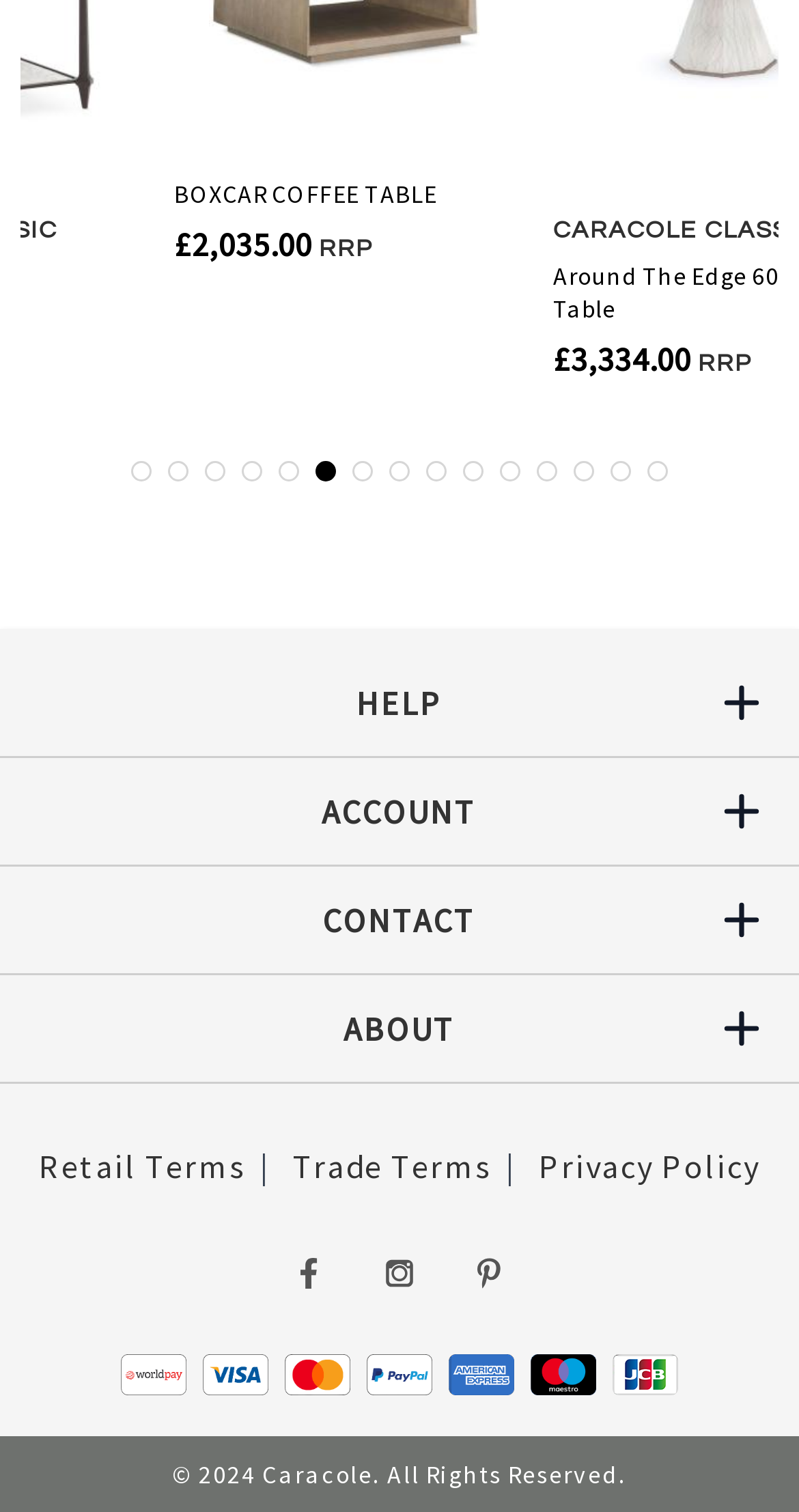What is the purpose of the 'heroicons/solid/plus' images?
Refer to the image and provide a thorough answer to the question.

I inferred the purpose of the 'heroicons/solid/plus' images by noticing that they are located next to headings such as 'HELP', 'ACCOUNT', 'CONTACT', and 'ABOUT', which suggests that they are used to expand or collapse sections of the webpage.